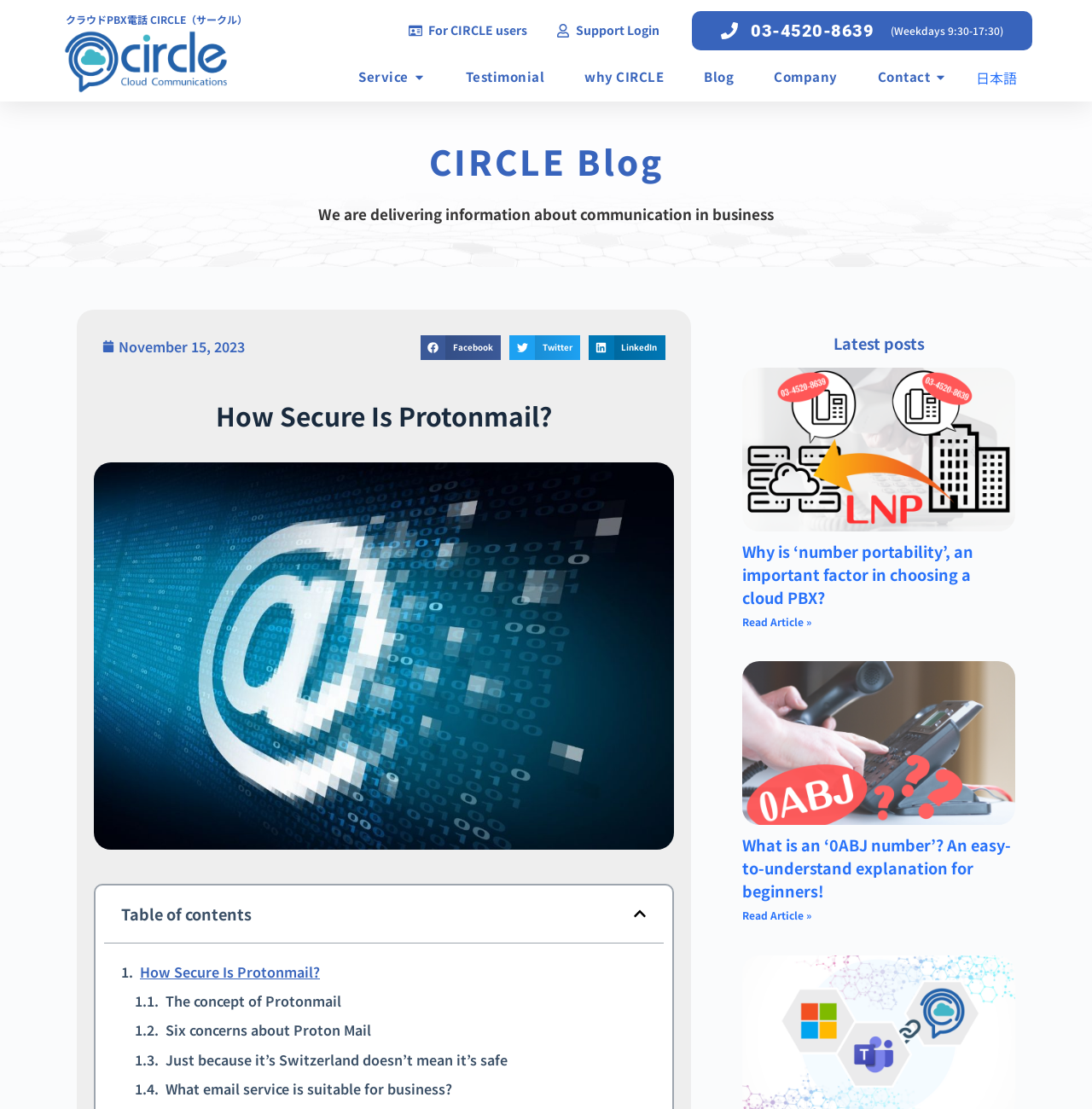Please answer the following question using a single word or phrase: What is the phone number for CIRCLE users?

03-4520-8639